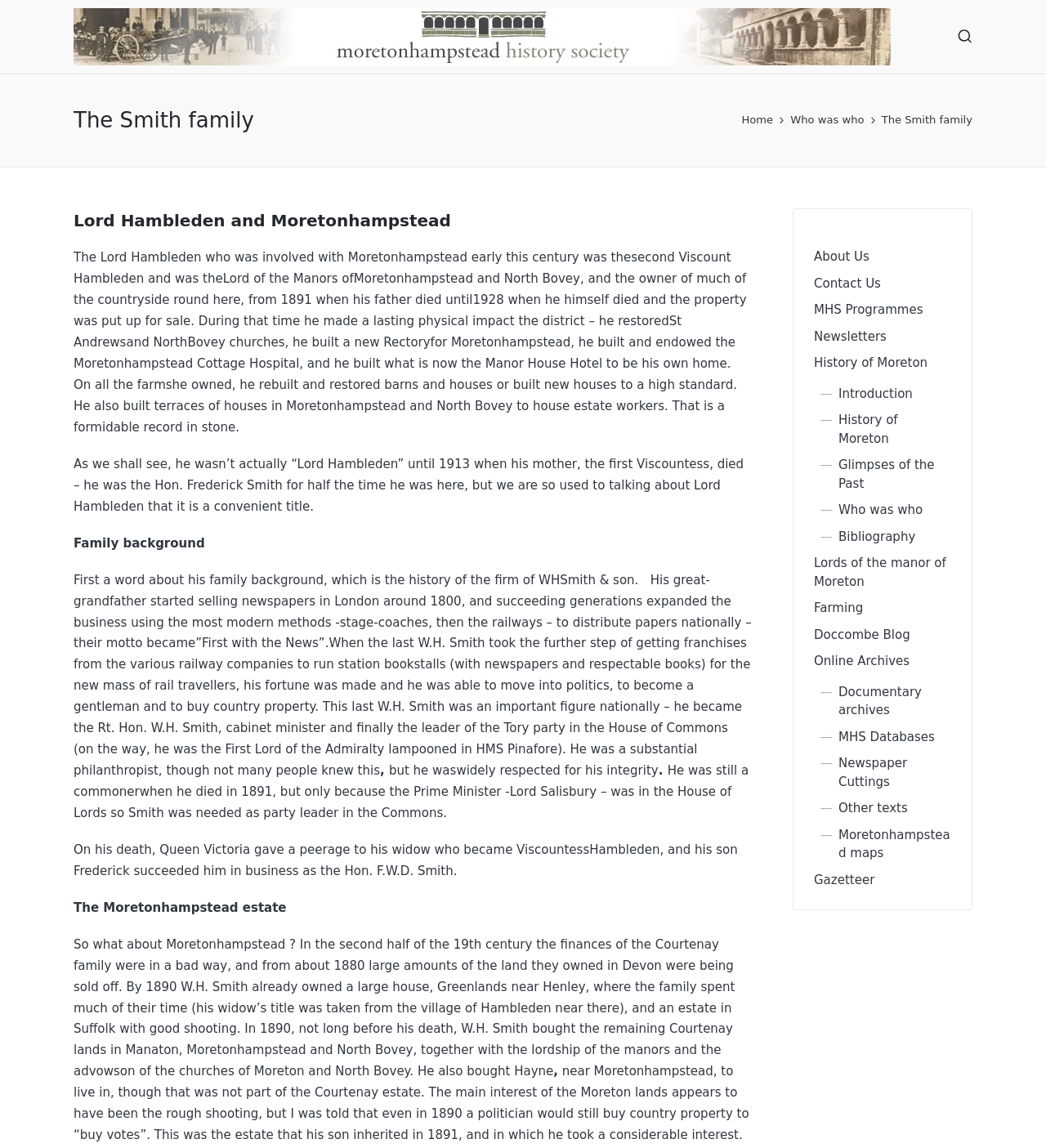Find the coordinates for the bounding box of the element with this description: "History of Moreton".

[0.778, 0.31, 0.887, 0.323]